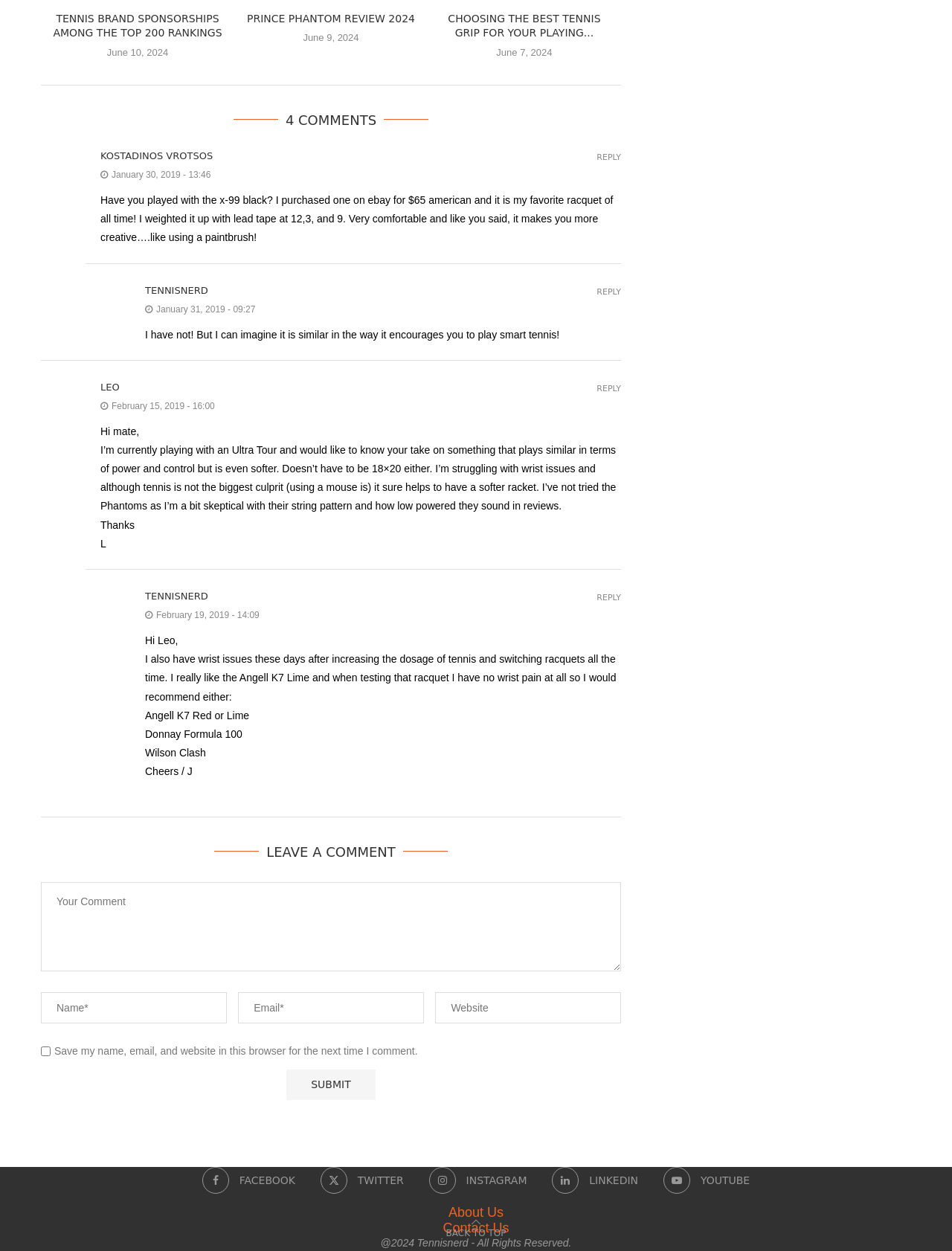Specify the bounding box coordinates for the region that must be clicked to perform the given instruction: "Contact Us".

None